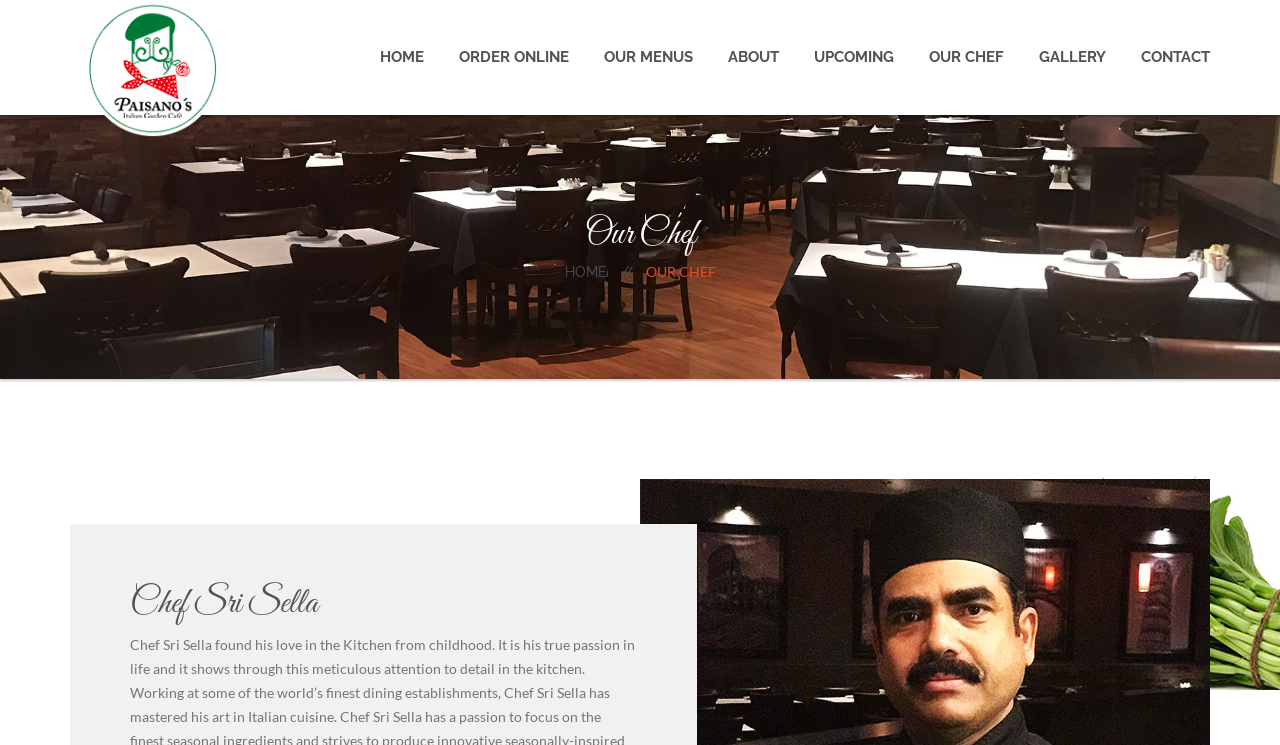Find the bounding box coordinates of the clickable area required to complete the following action: "view OUR MENUS".

[0.447, 0.0, 0.541, 0.154]